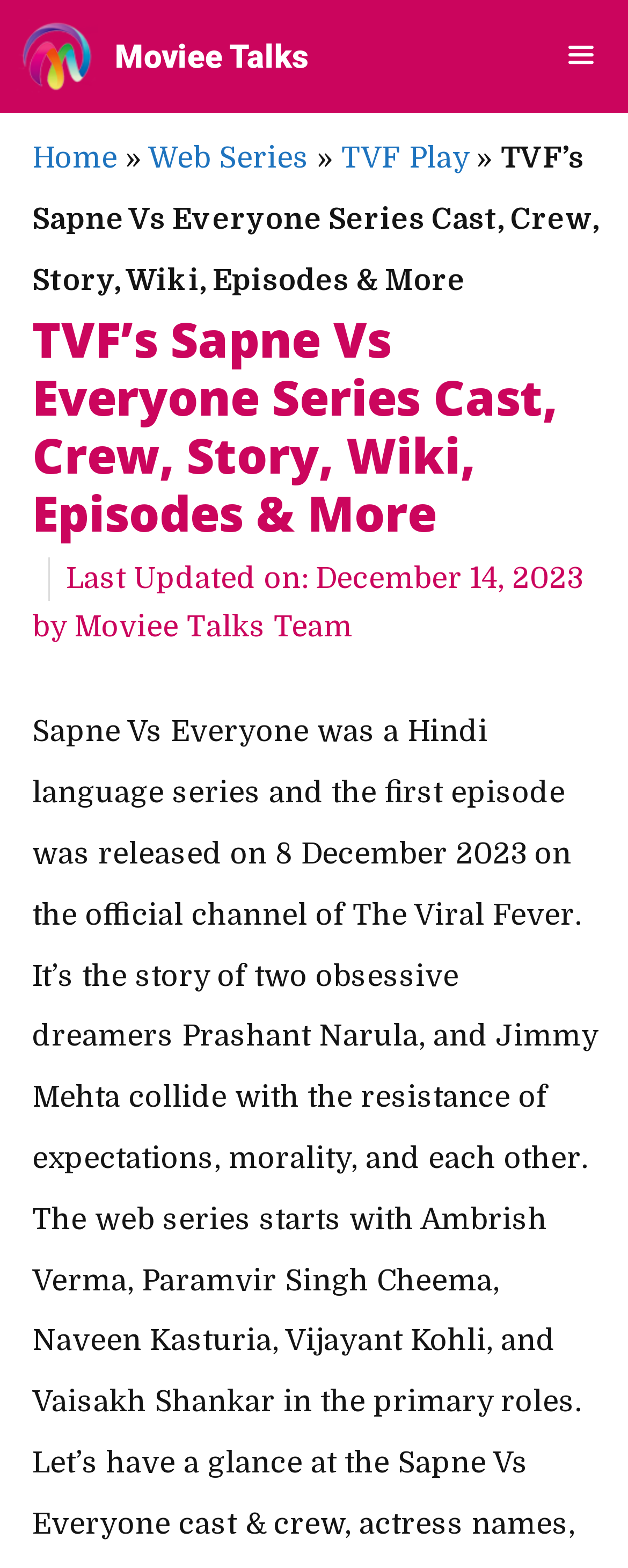Identify and provide the main heading of the webpage.

TVF’s Sapne Vs Everyone Series Cast, Crew, Story, Wiki, Episodes & More